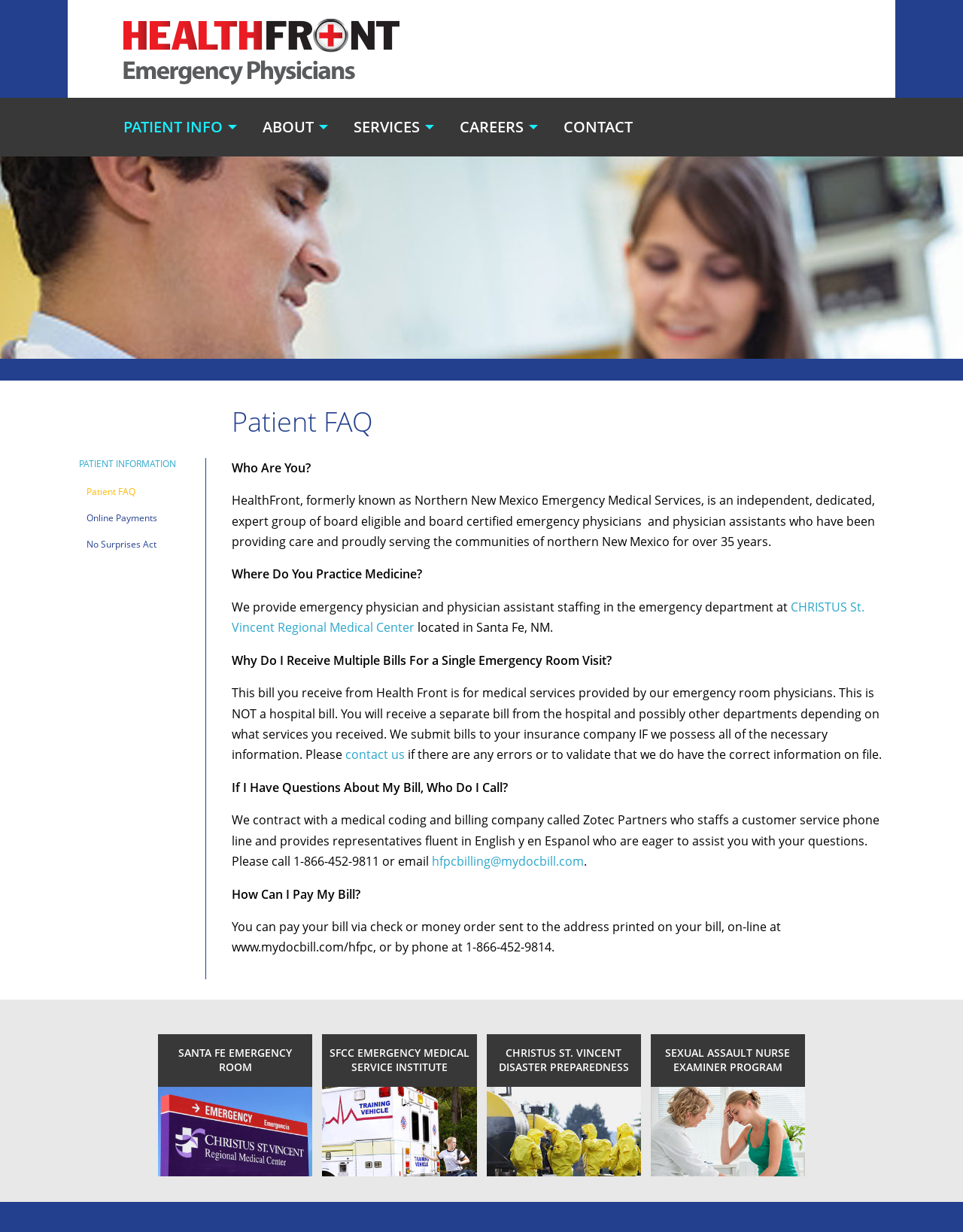Please identify the bounding box coordinates of where to click in order to follow the instruction: "Visit CHRISTUS St. Vincent Regional Medical Center".

[0.241, 0.486, 0.898, 0.516]